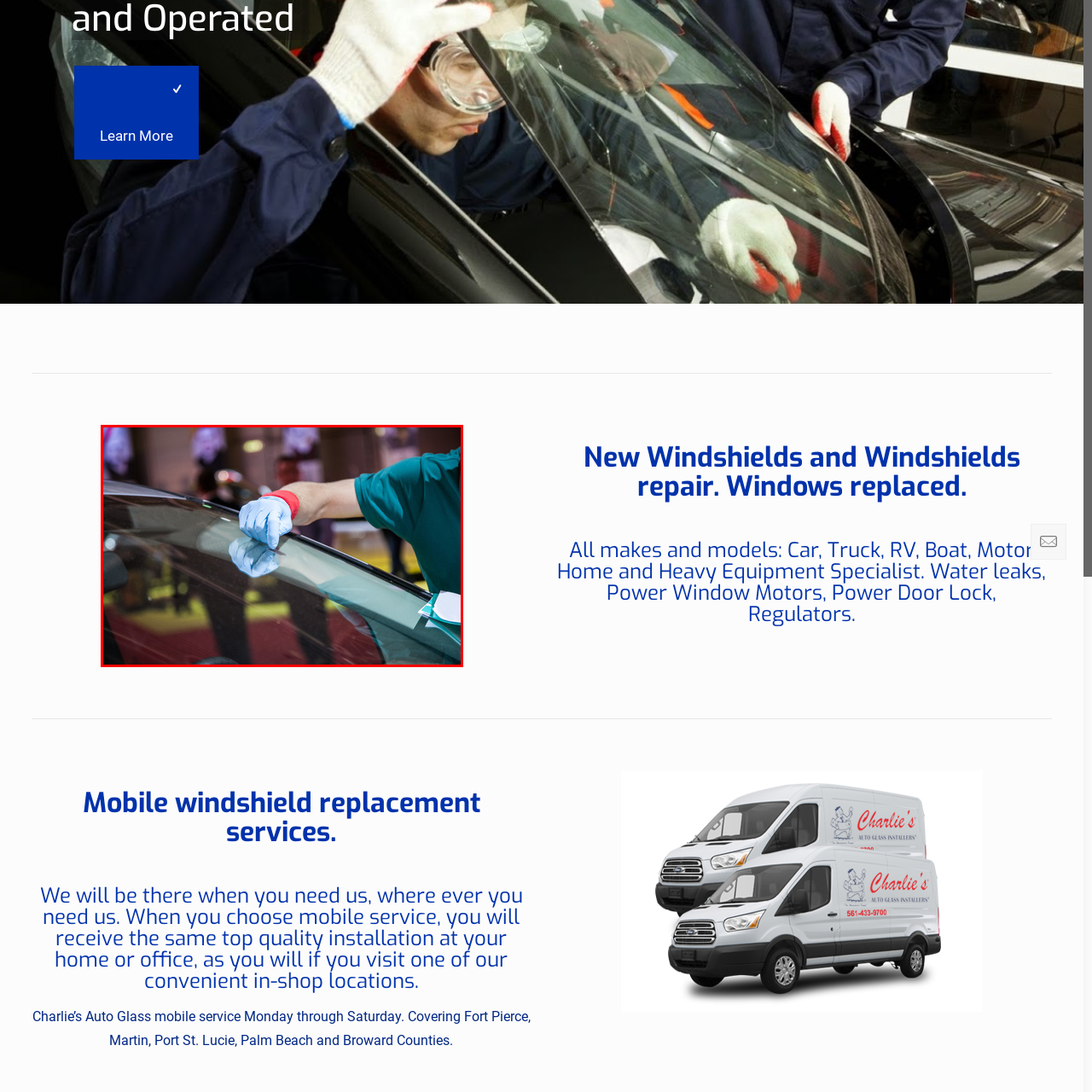Inspect the image surrounded by the red border and give a one-word or phrase answer to the question:
What is the technician handling?

Upper edge of the windshield